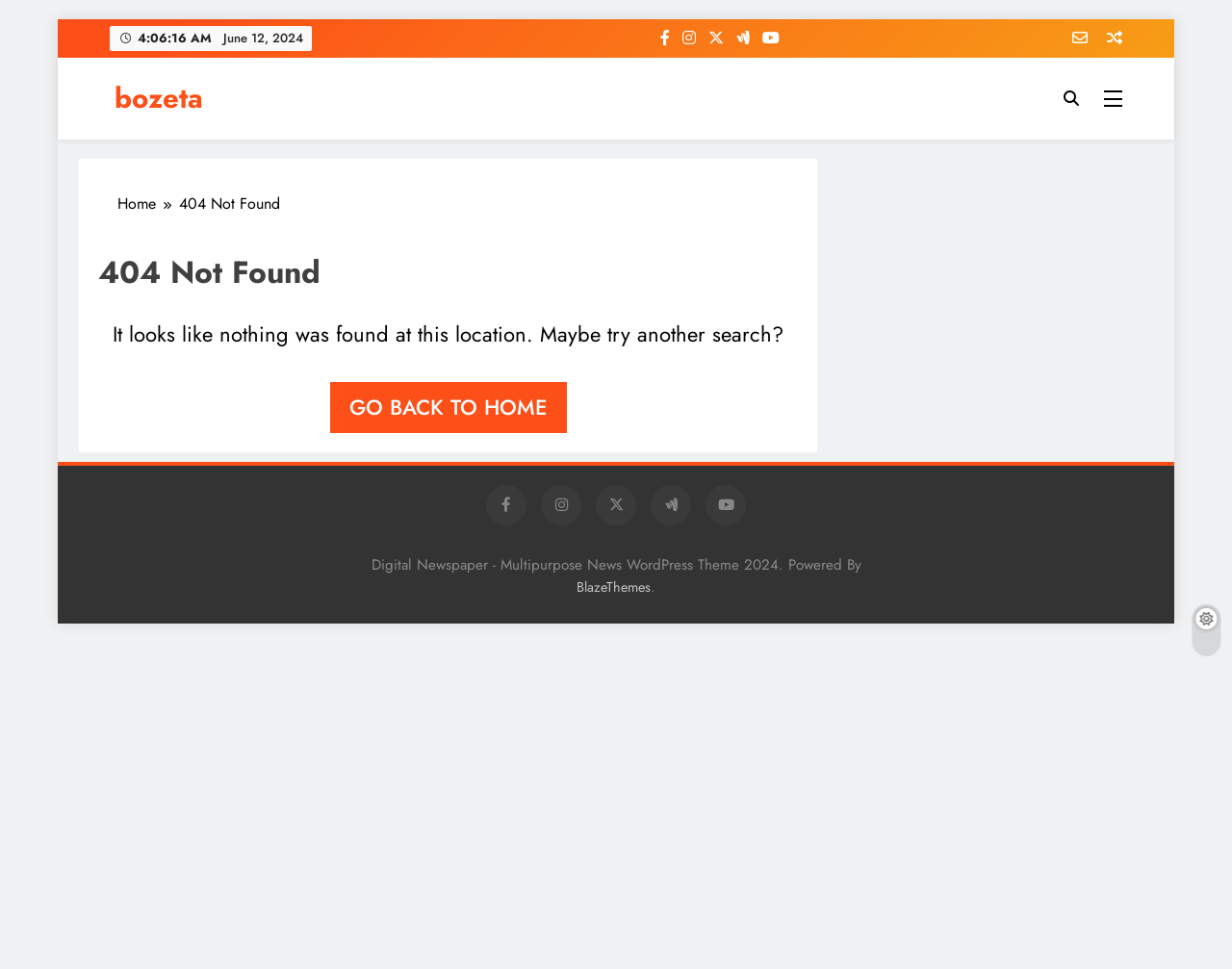What is the principal heading displayed on the webpage?

404 Not Found